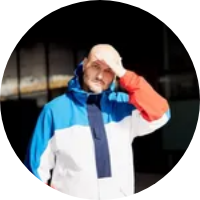Answer the question below in one word or phrase:
What is the artist's facial expression?

Slight smile